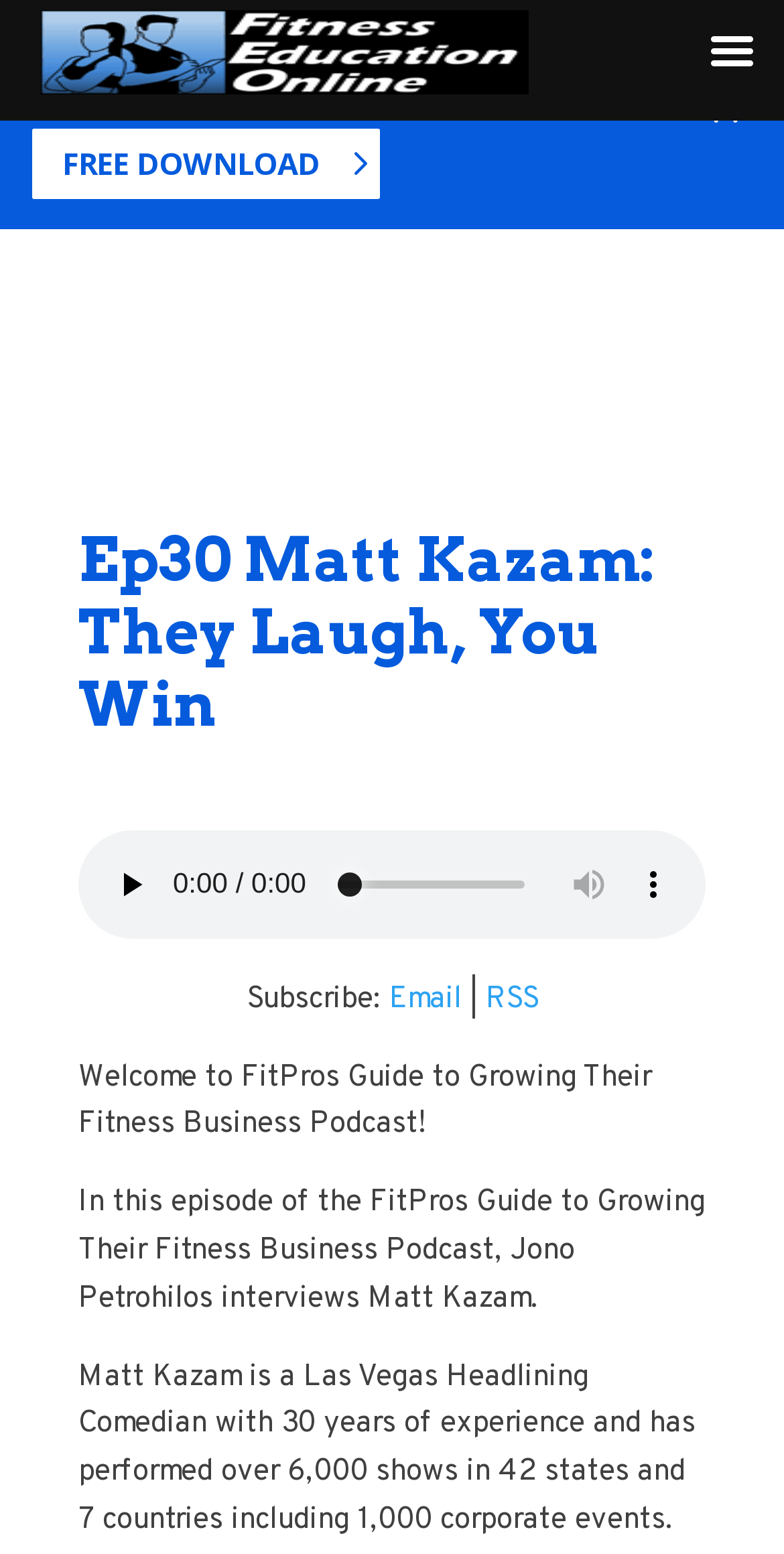Calculate the bounding box coordinates of the UI element given the description: "alt="Fitness Education Online"".

[0.051, 0.041, 0.674, 0.066]